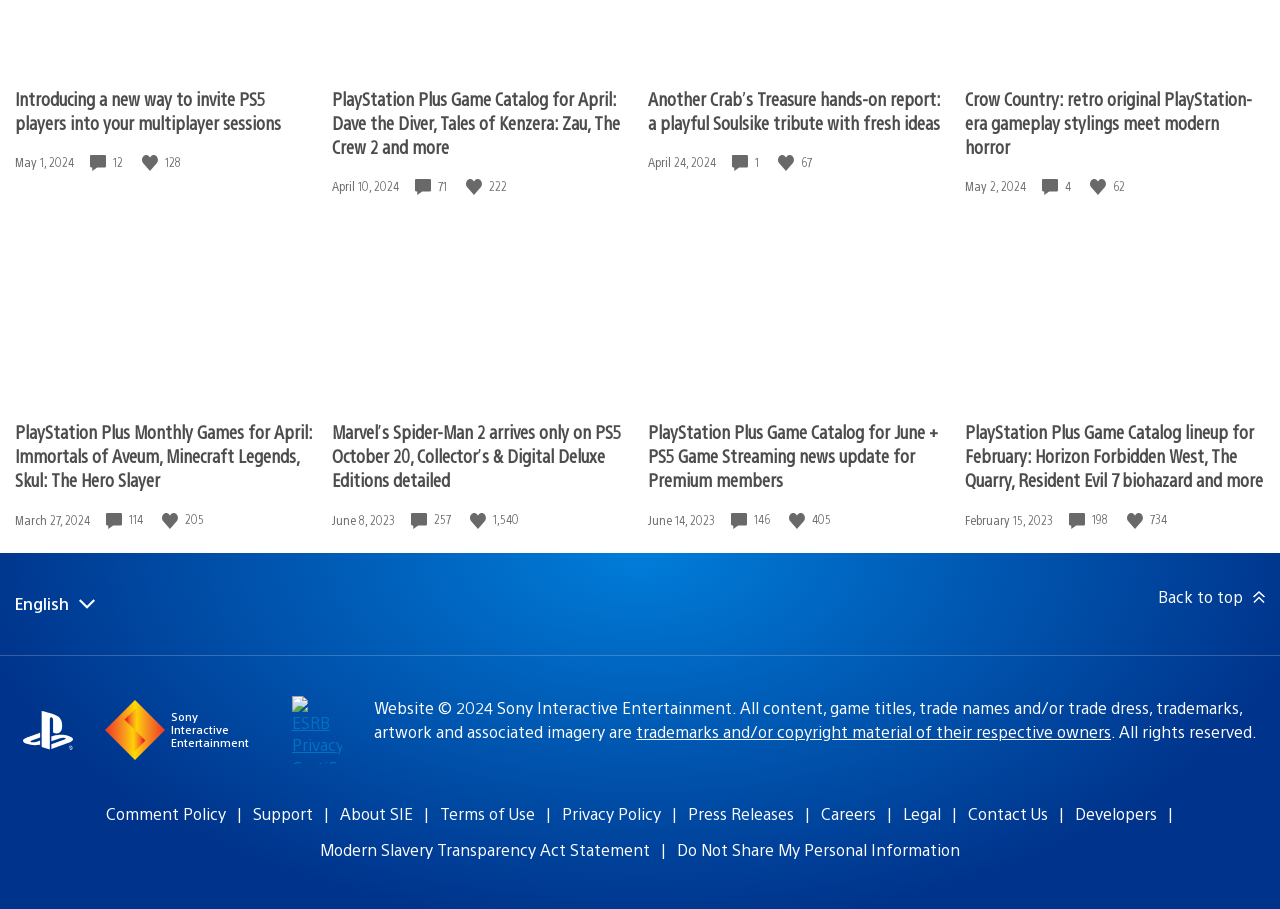Identify the bounding box coordinates of the clickable section necessary to follow the following instruction: "Click the 'Like this' button". The coordinates should be presented as four float numbers from 0 to 1, i.e., [left, top, right, bottom].

[0.111, 0.168, 0.127, 0.188]